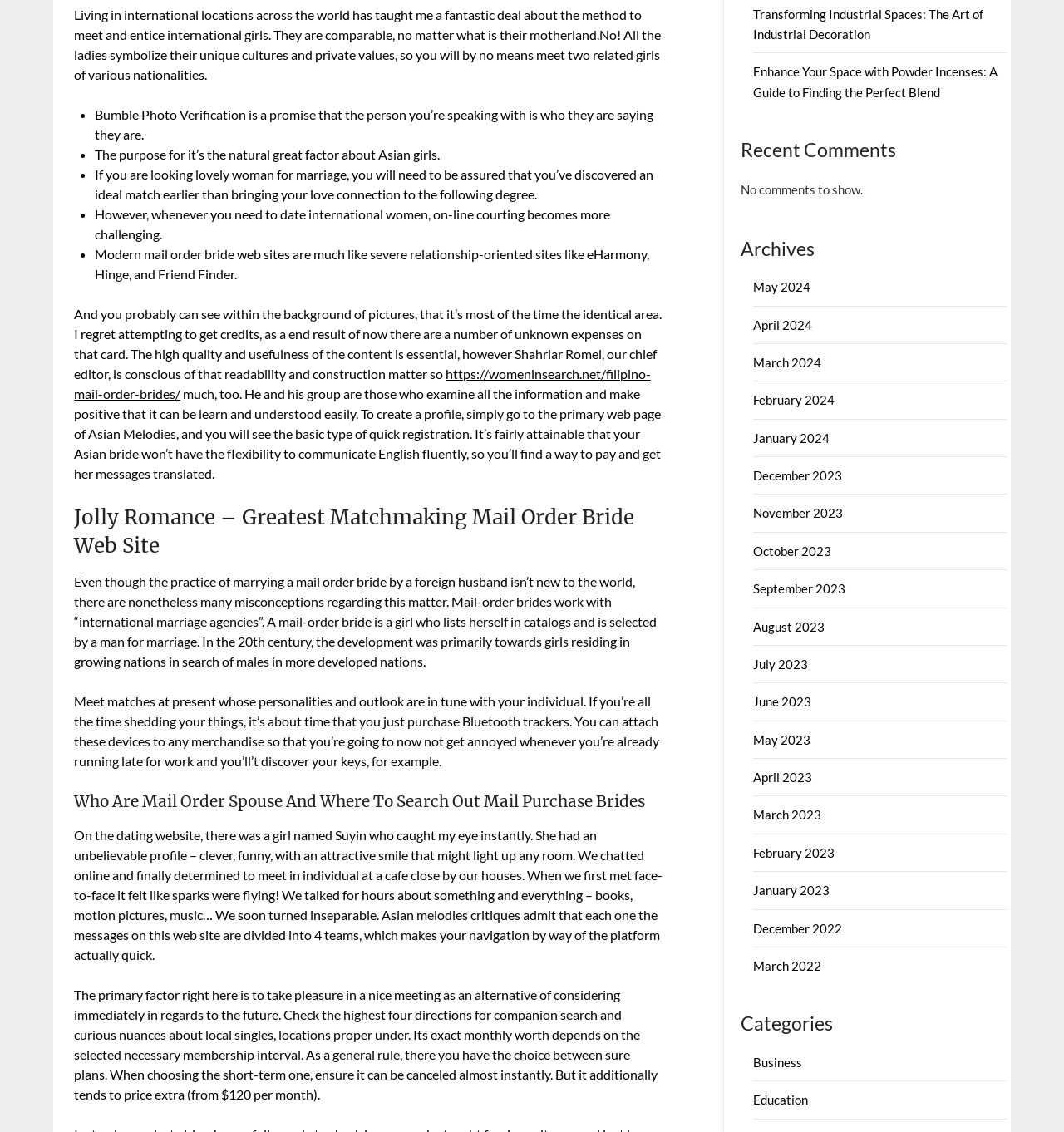Identify the bounding box for the UI element described as: "Business". Ensure the coordinates are four float numbers between 0 and 1, formatted as [left, top, right, bottom].

[0.708, 0.932, 0.754, 0.945]